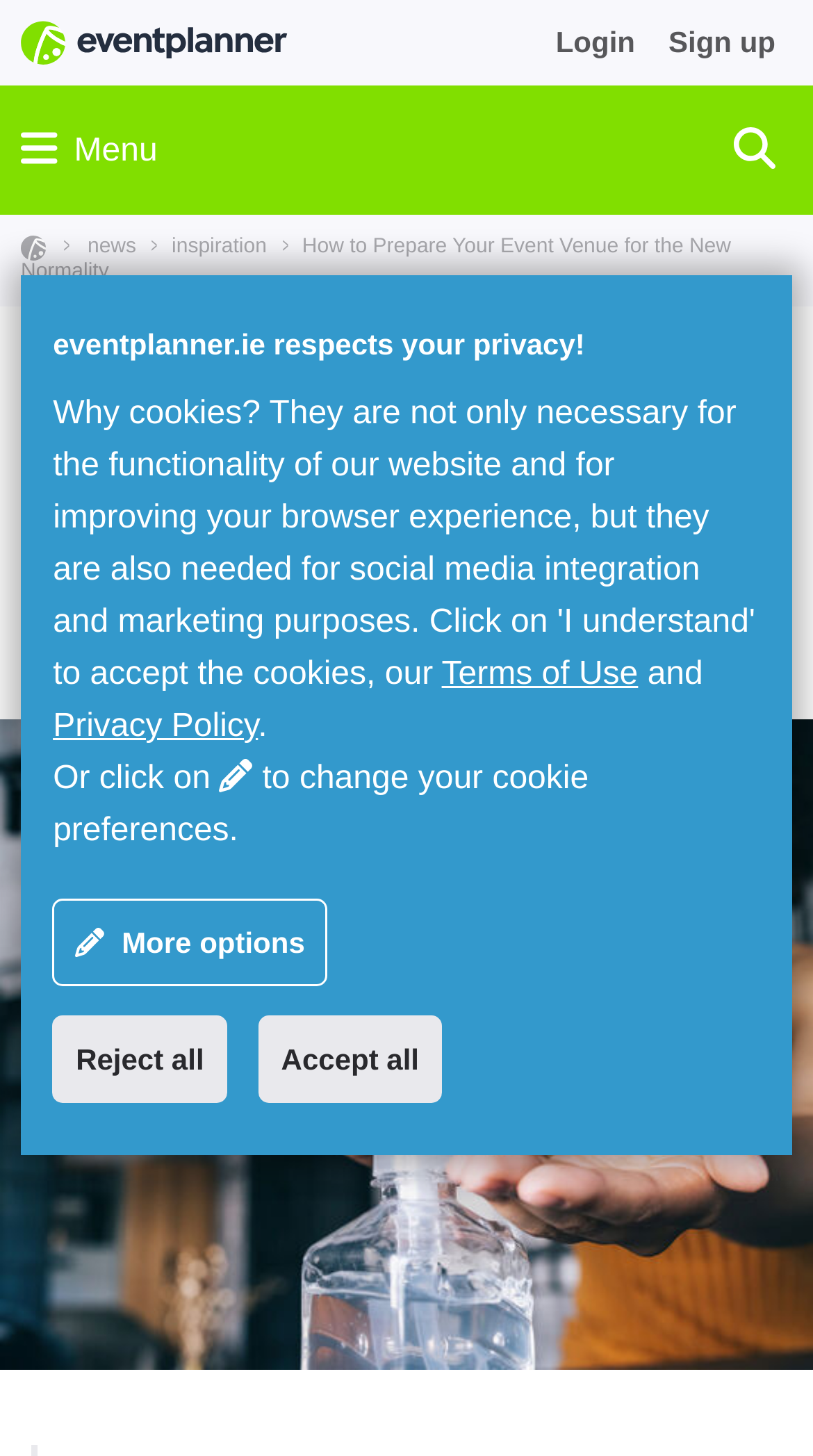Answer the question below using just one word or a short phrase: 
What is the date of the article?

17/07/2021